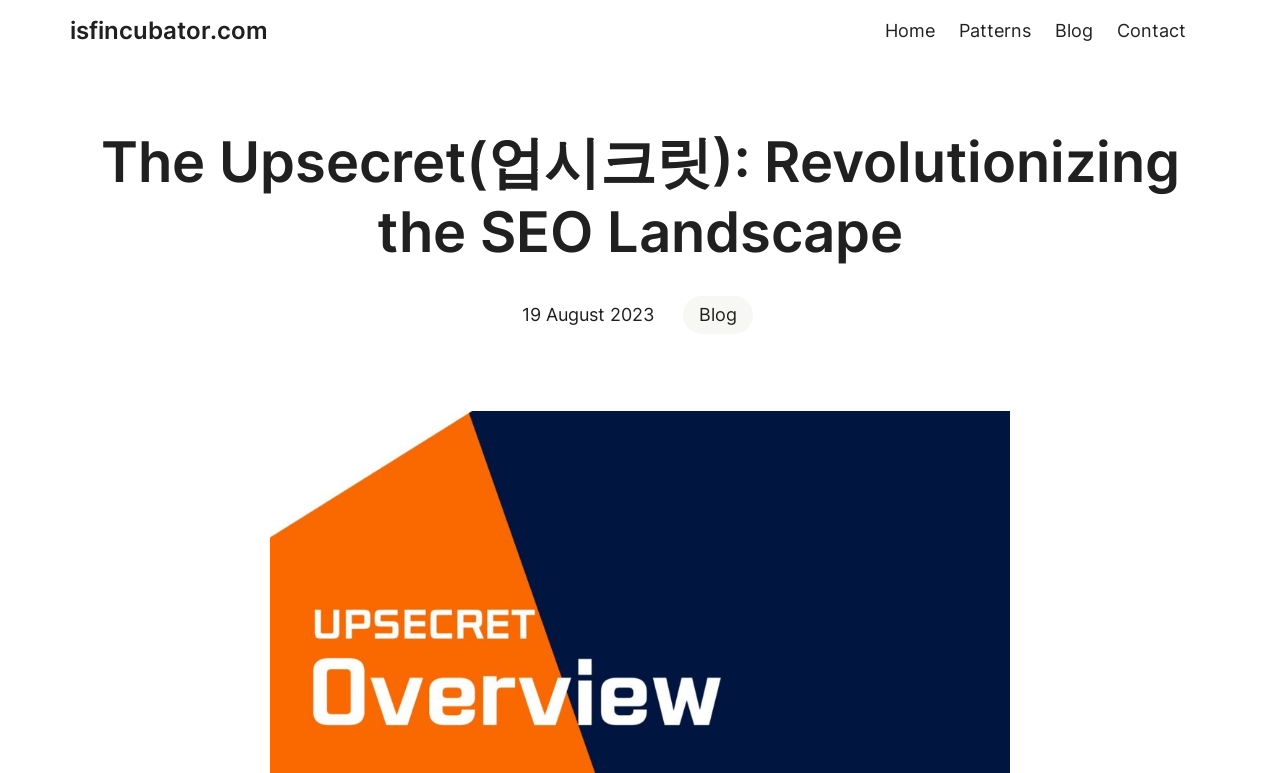Using the description "isfincubator.com", predict the bounding box of the relevant HTML element.

[0.055, 0.021, 0.209, 0.059]